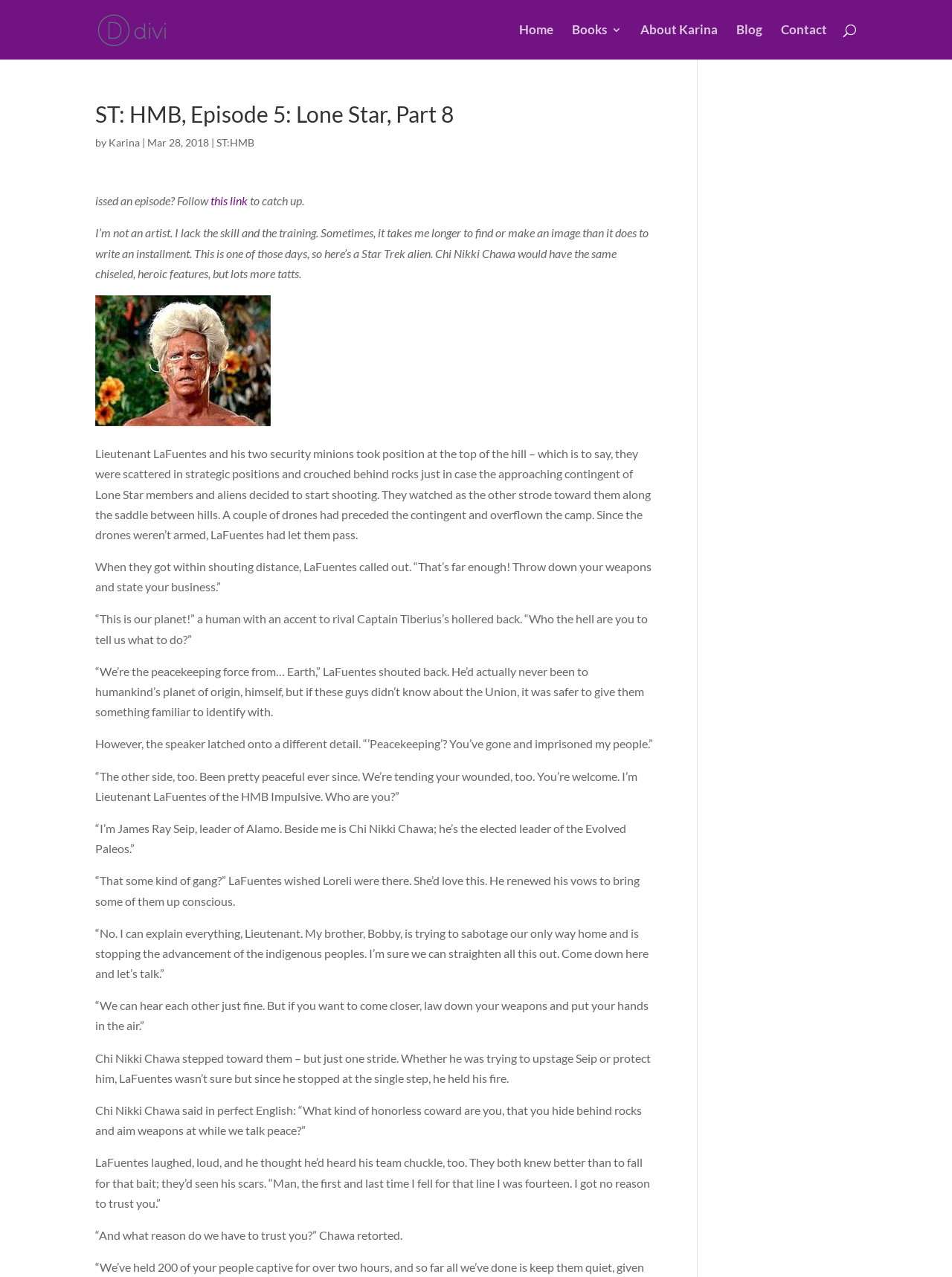Please identify the bounding box coordinates of the area I need to click to accomplish the following instruction: "Search for something".

[0.1, 0.0, 0.9, 0.001]